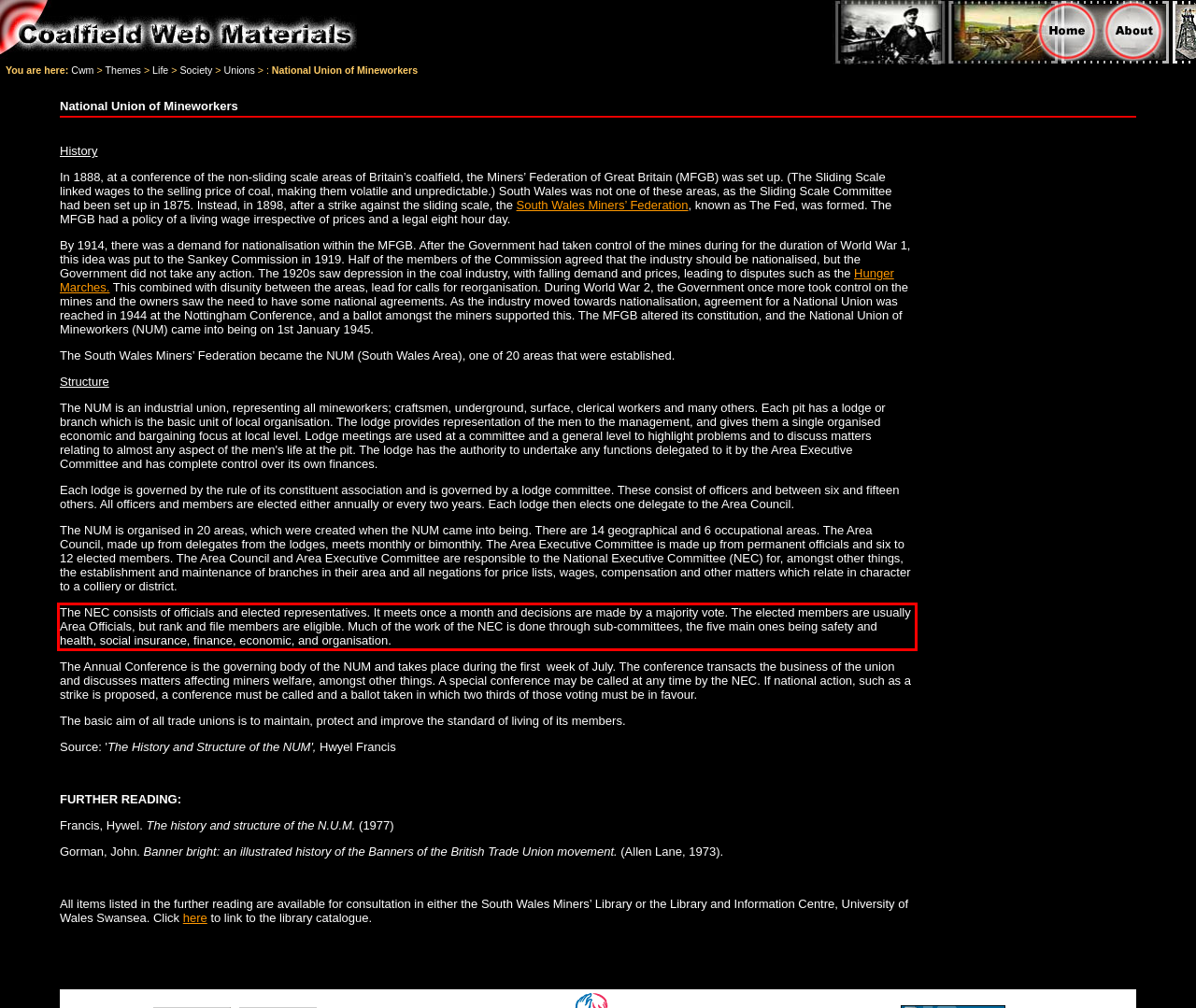Using the webpage screenshot, recognize and capture the text within the red bounding box.

The NEC consists of officials and elected representatives. It meets once a month and decisions are made by a majority vote. The elected members are usually Area Officials, but rank and file members are eligible. Much of the work of the NEC is done through sub-committees, the five main ones being safety and health, social insurance, finance, economic, and organisation.